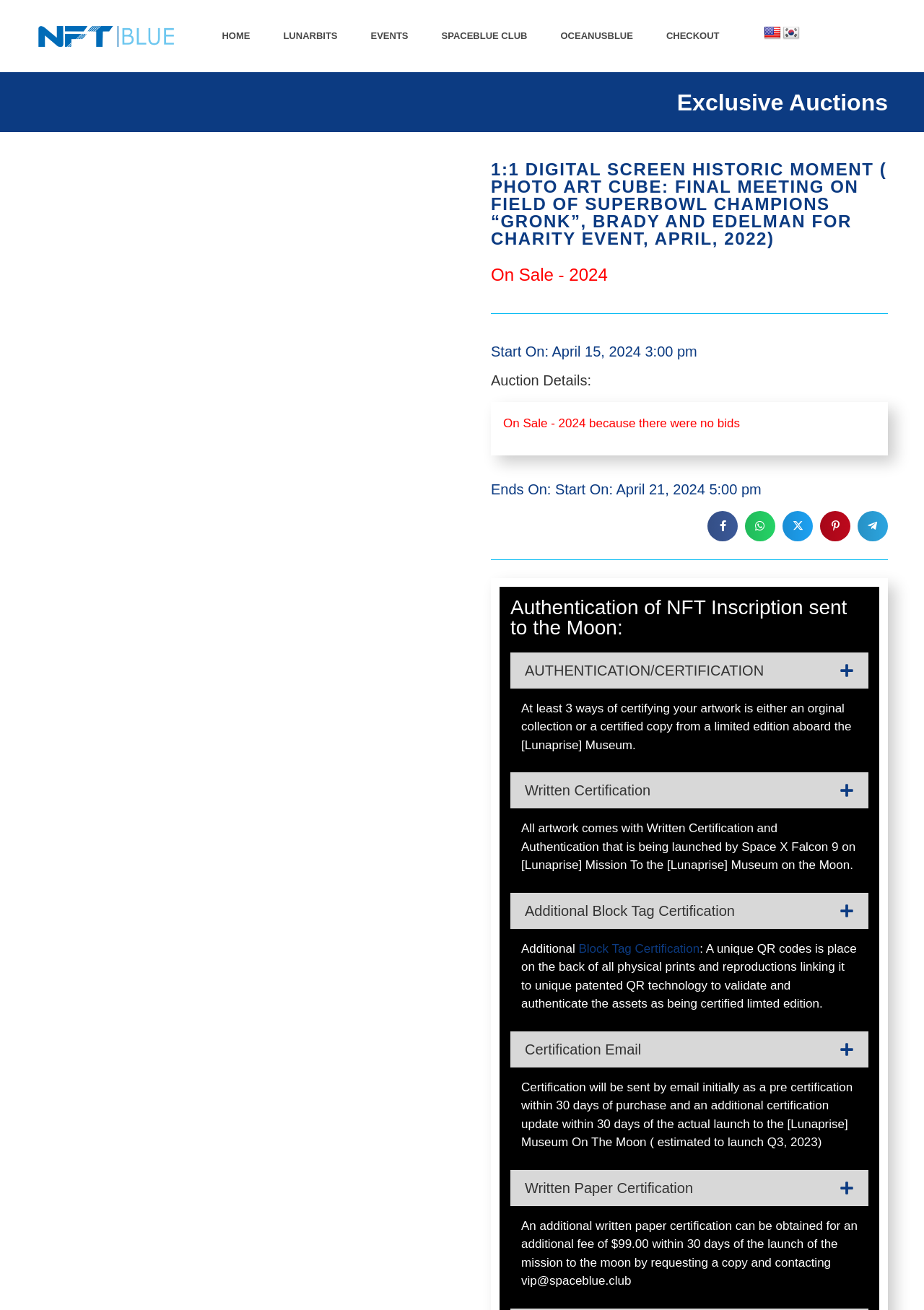How many ways are there to certify artwork?
Please use the visual content to give a single word or phrase answer.

At least 3